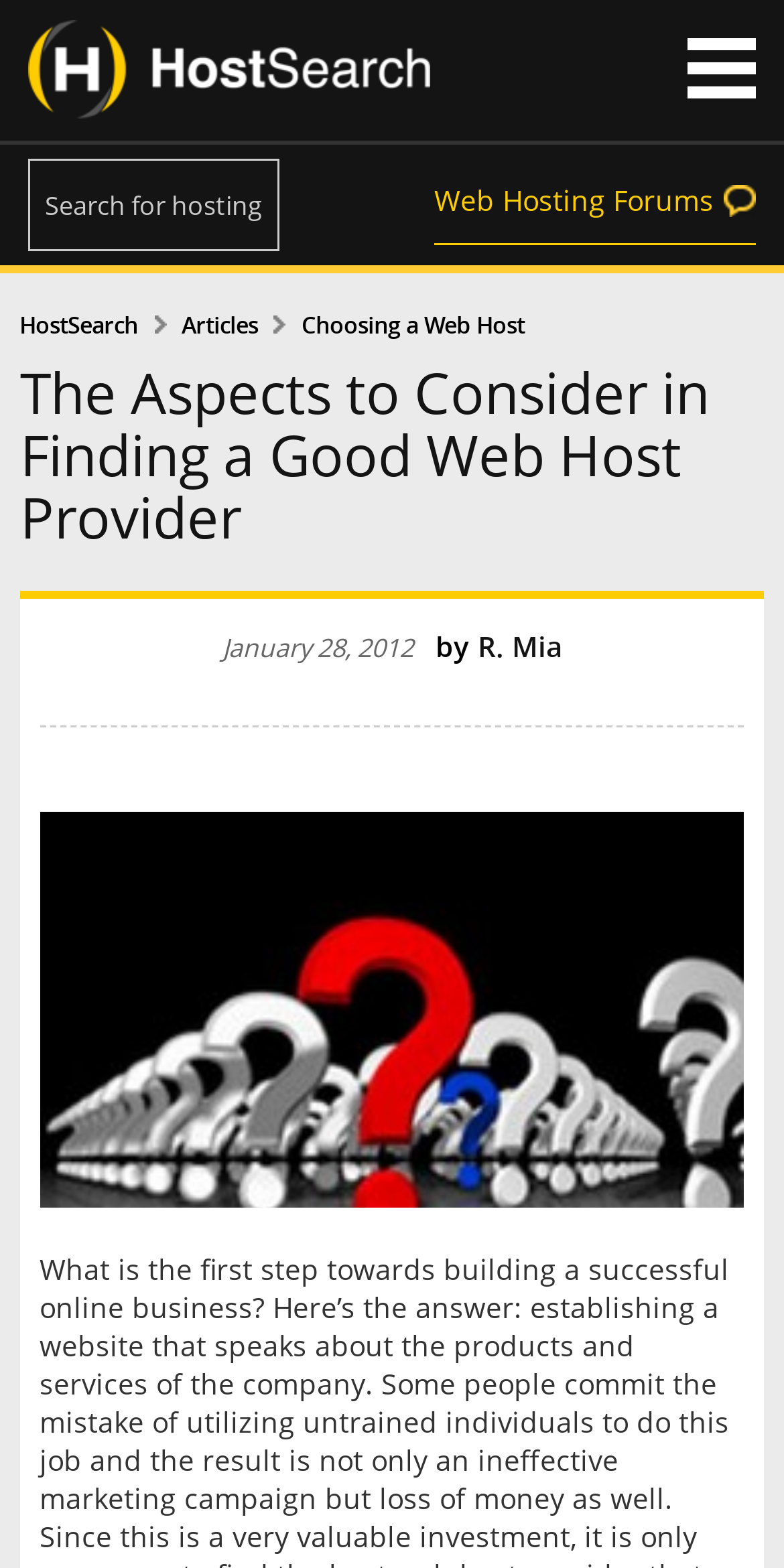Answer with a single word or phrase: 
What is the purpose of the textbox?

Search for hosting providers